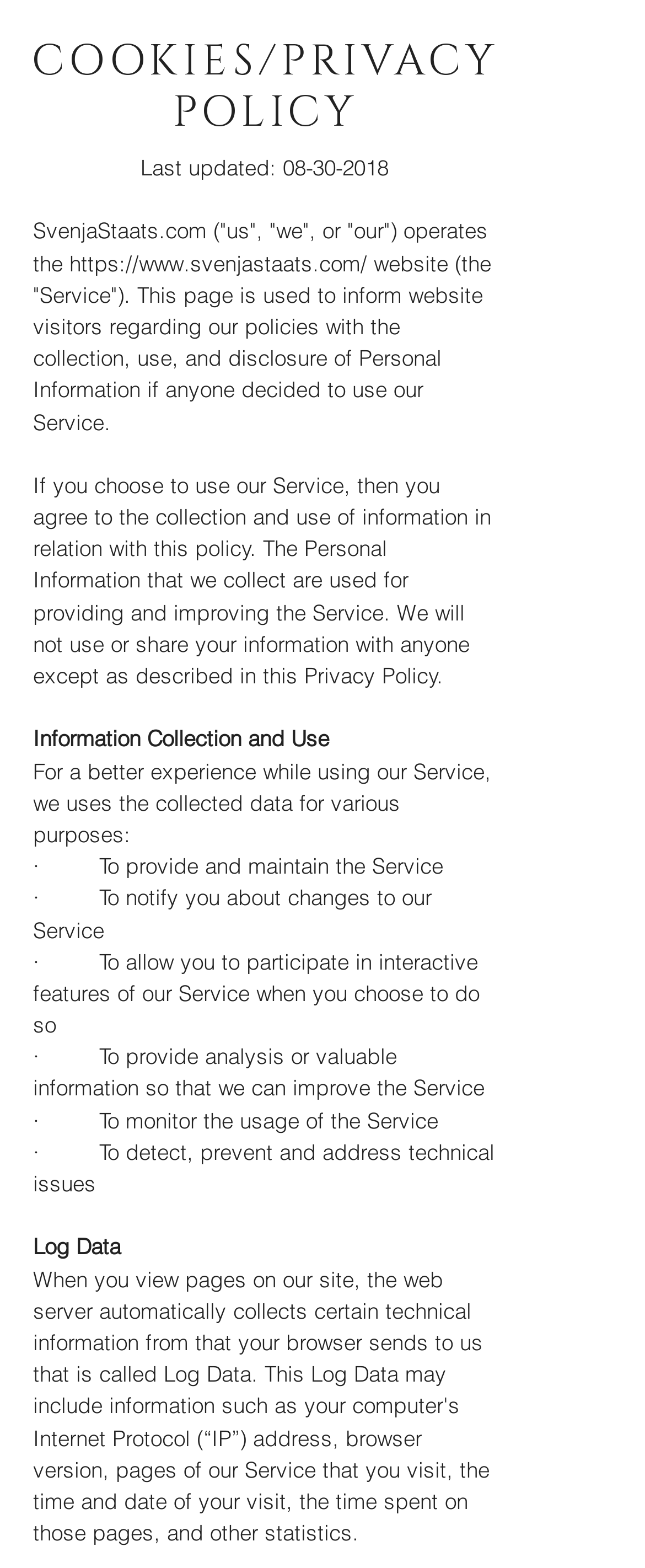Provide the bounding box coordinates of the HTML element described by the text: "https://www.svenjastaats.com/". The coordinates should be in the format [left, top, right, bottom] with values between 0 and 1.

[0.108, 0.159, 0.569, 0.176]